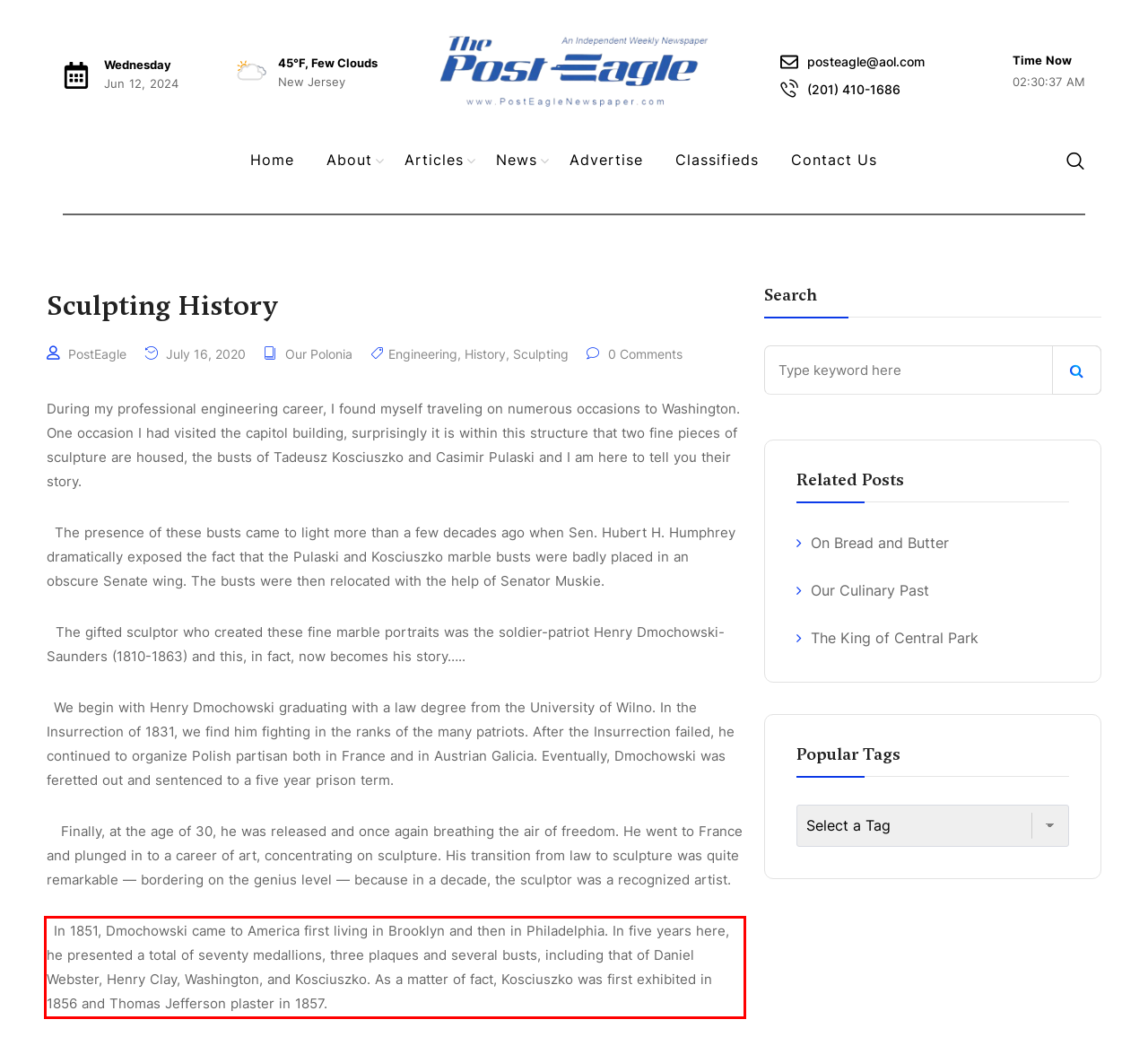In the screenshot of the webpage, find the red bounding box and perform OCR to obtain the text content restricted within this red bounding box.

In 1851, Dmochowski came to America first living in Brooklyn and then in Philadelphia. In five years here, he presented a total of seventy medallions, three plaques and several busts, including that of Daniel Webster, Henry Clay, Washington, and Kosciuszko. As a matter of fact, Kosciuszko was first exhibited in 1856 and Thomas Jefferson plaster in 1857.